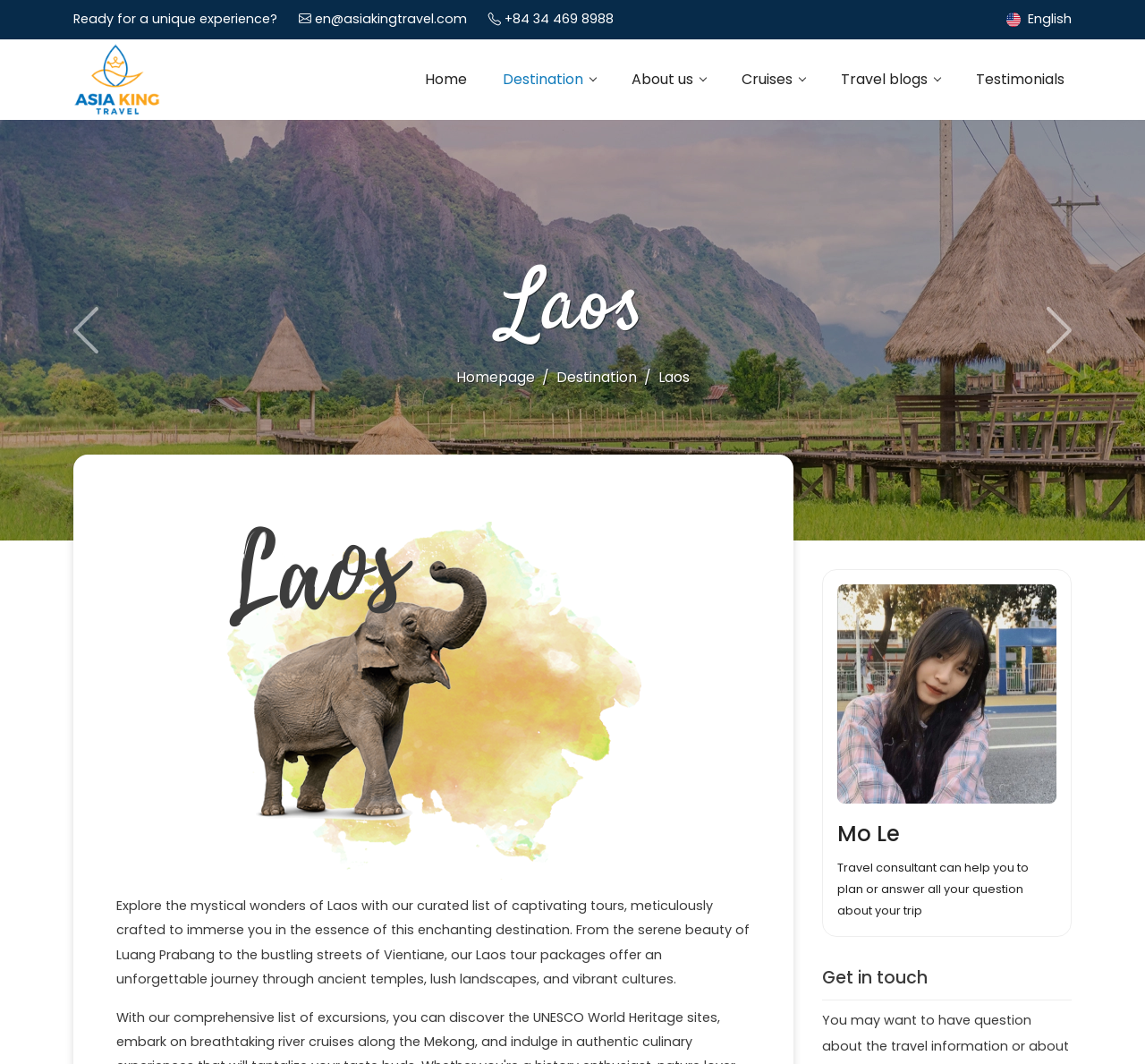What is the purpose of the 'Get in touch' section?
Give a one-word or short phrase answer based on the image.

To contact a travel consultant